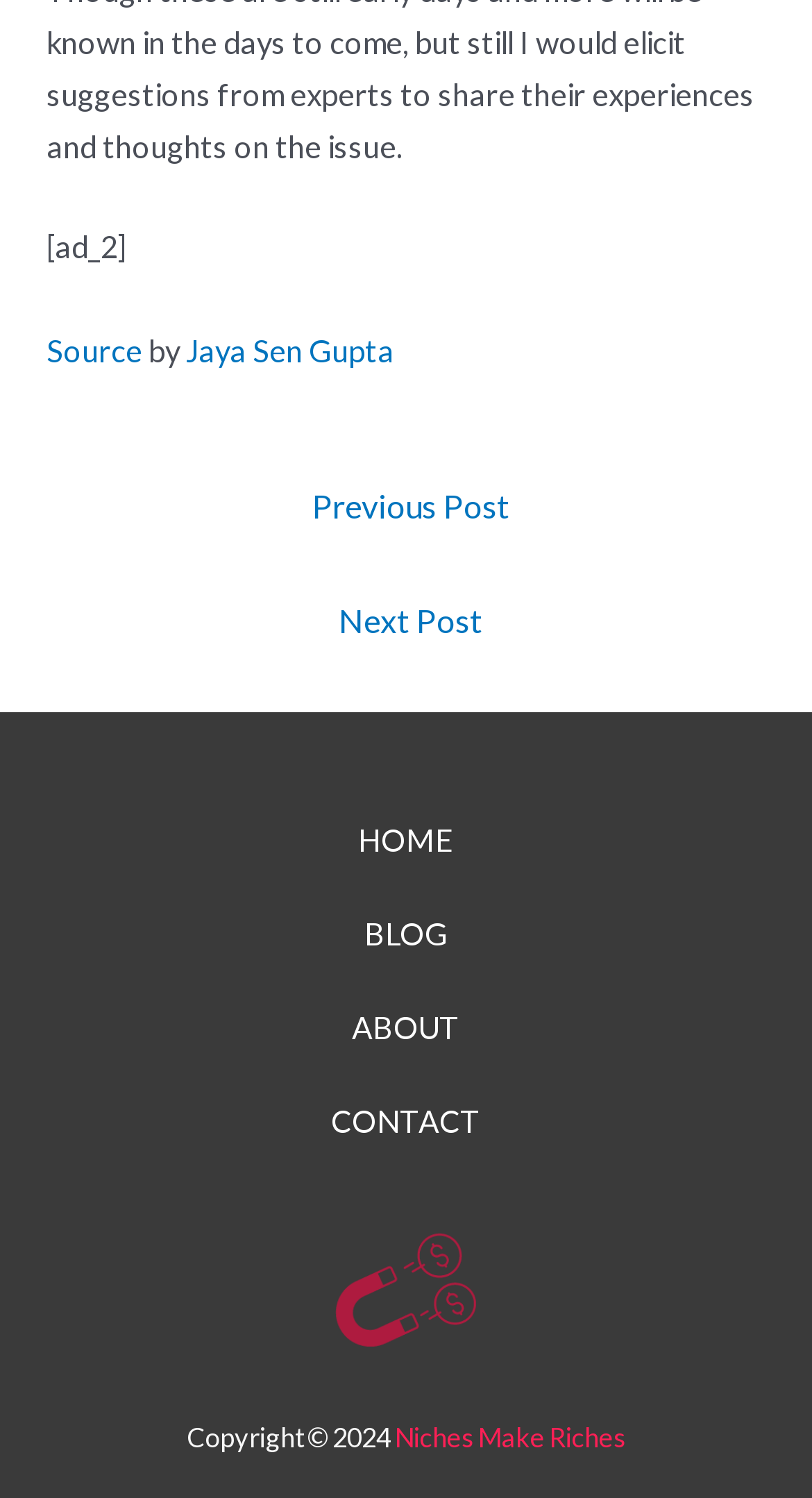What is the text above the 'Previous Post' link?
Please answer the question with a detailed response using the information from the screenshot.

The text above the 'Previous Post' link can be found by looking at the text above the link, which is 'Post navigation'.